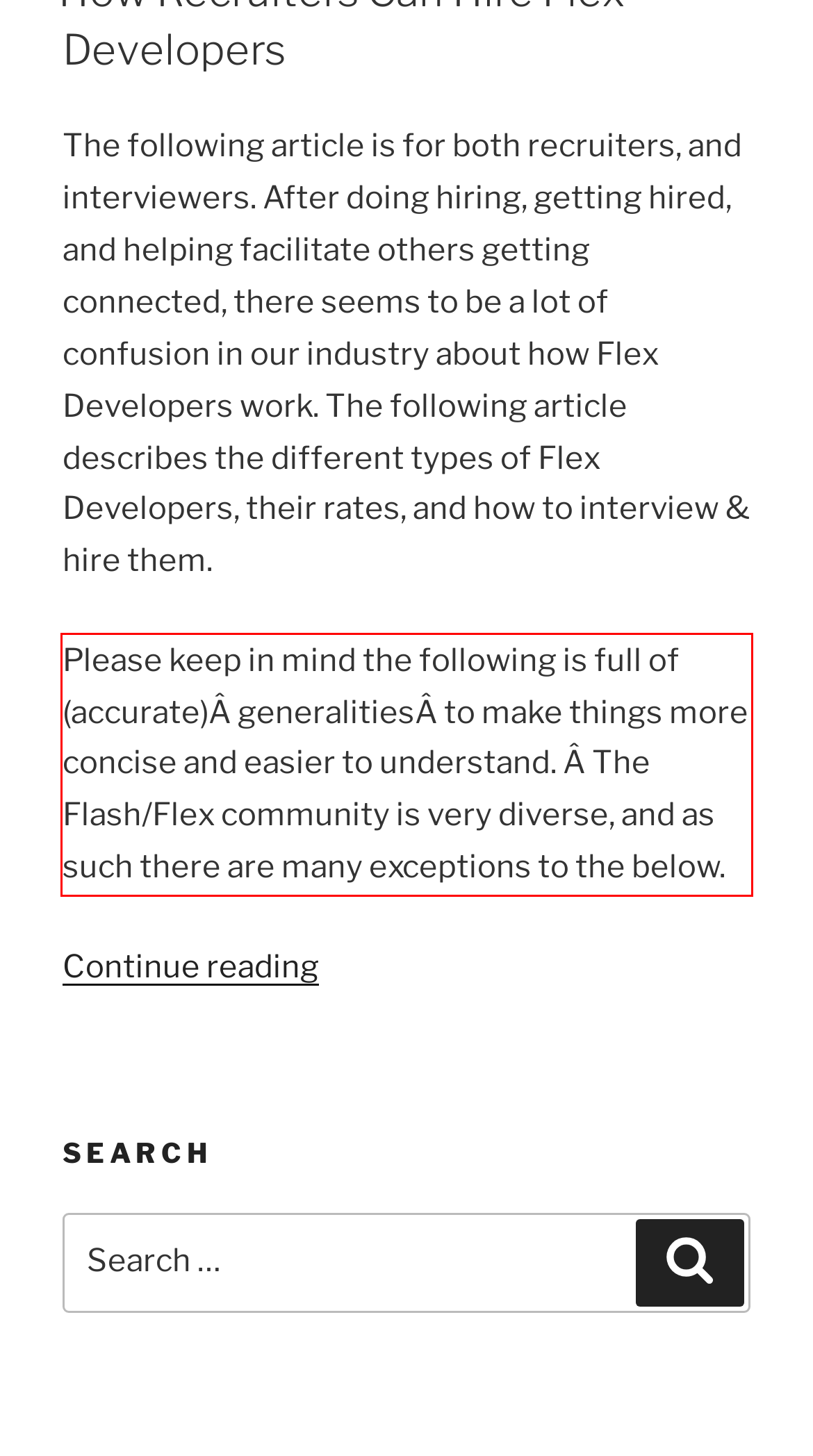Given the screenshot of a webpage, identify the red rectangle bounding box and recognize the text content inside it, generating the extracted text.

Please keep in mind the following is full of (accurate)Â generalitiesÂ to make things more concise and easier to understand. Â The Flash/Flex community is very diverse, and as such there are many exceptions to the below.